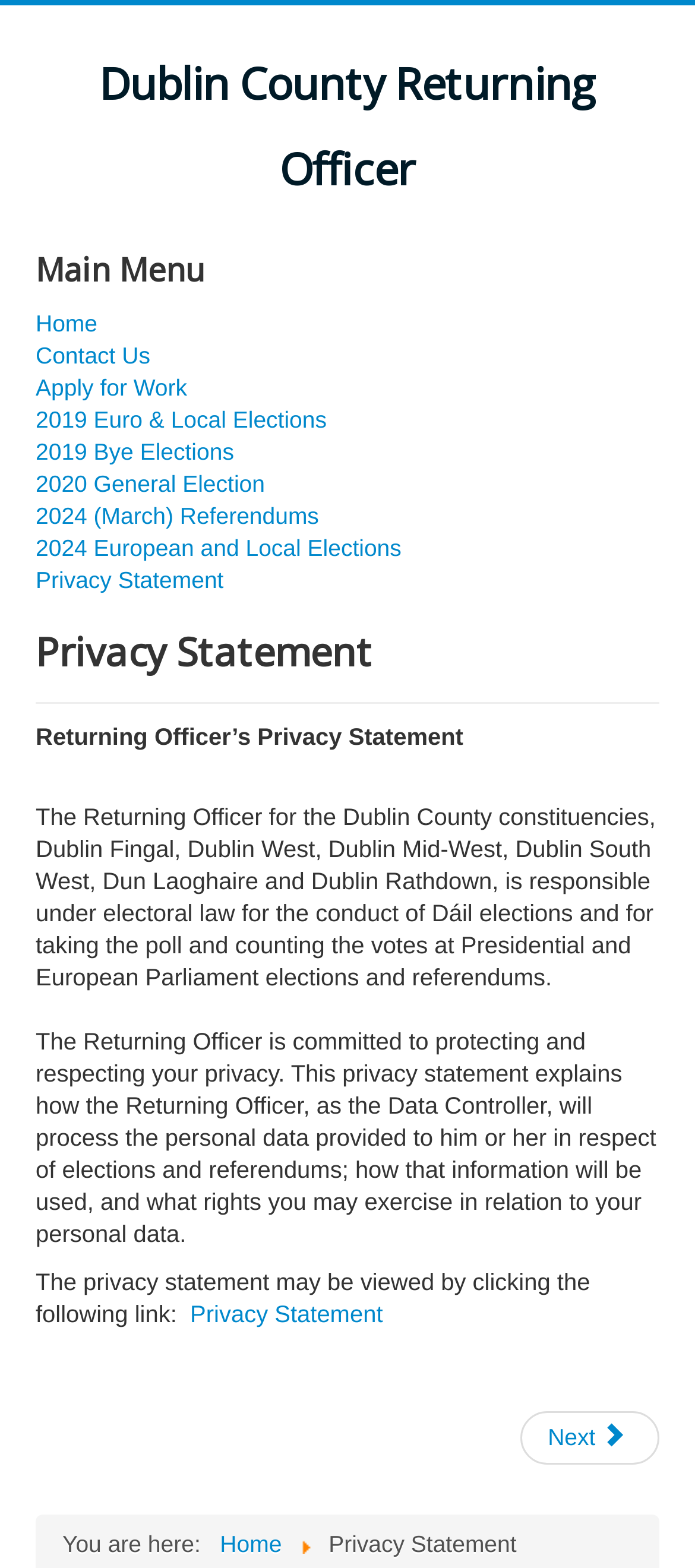Can you identify the bounding box coordinates of the clickable region needed to carry out this instruction: 'view Home page'? The coordinates should be four float numbers within the range of 0 to 1, stated as [left, top, right, bottom].

[0.051, 0.197, 0.949, 0.217]